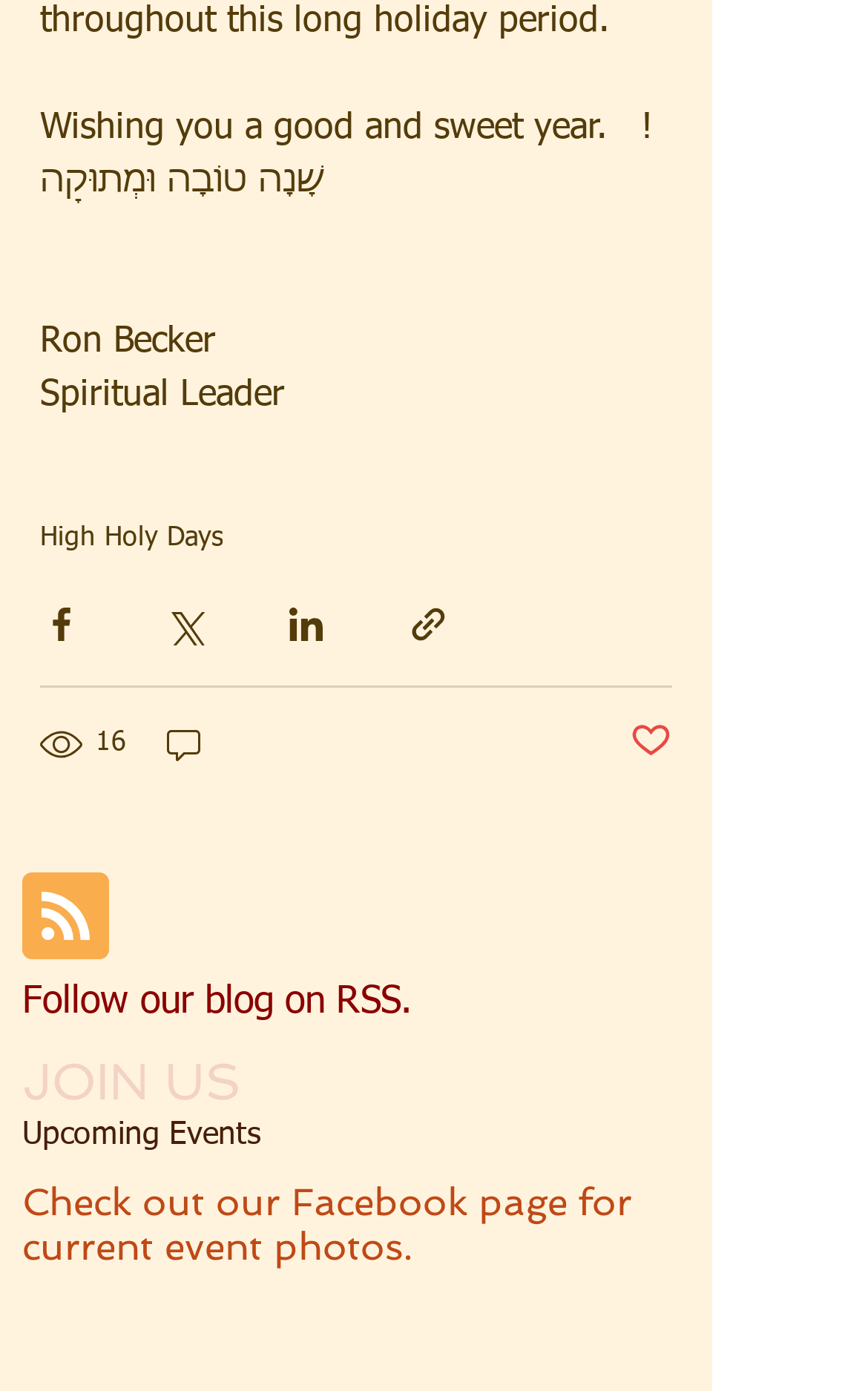Can you look at the image and give a comprehensive answer to the question:
What is the author's greeting?

The author's greeting is mentioned in the first StaticText element, which has the text 'Wishing you a good and sweet year. שָׁנָה טוֹבָה וּמְתוּקָה', indicating that the author is wishing the reader a good and sweet year.